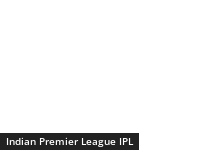Describe the image in great detail, covering all key points.

The image is associated with the Indian Premier League (IPL), highlighting its significance in the cricketing world. It serves as a caption or labeling element, indicating the content related to the IPL below it, potentially guiding readers to articles, stories, or statistics pertaining to the league. The IPL is renowned for its high-energy matches, star players, and intense rivalries, making it one of the most popular cricket leagues globally. The image likely enhances navigation or categorization within a webpage dedicated to cricket insights and updates.